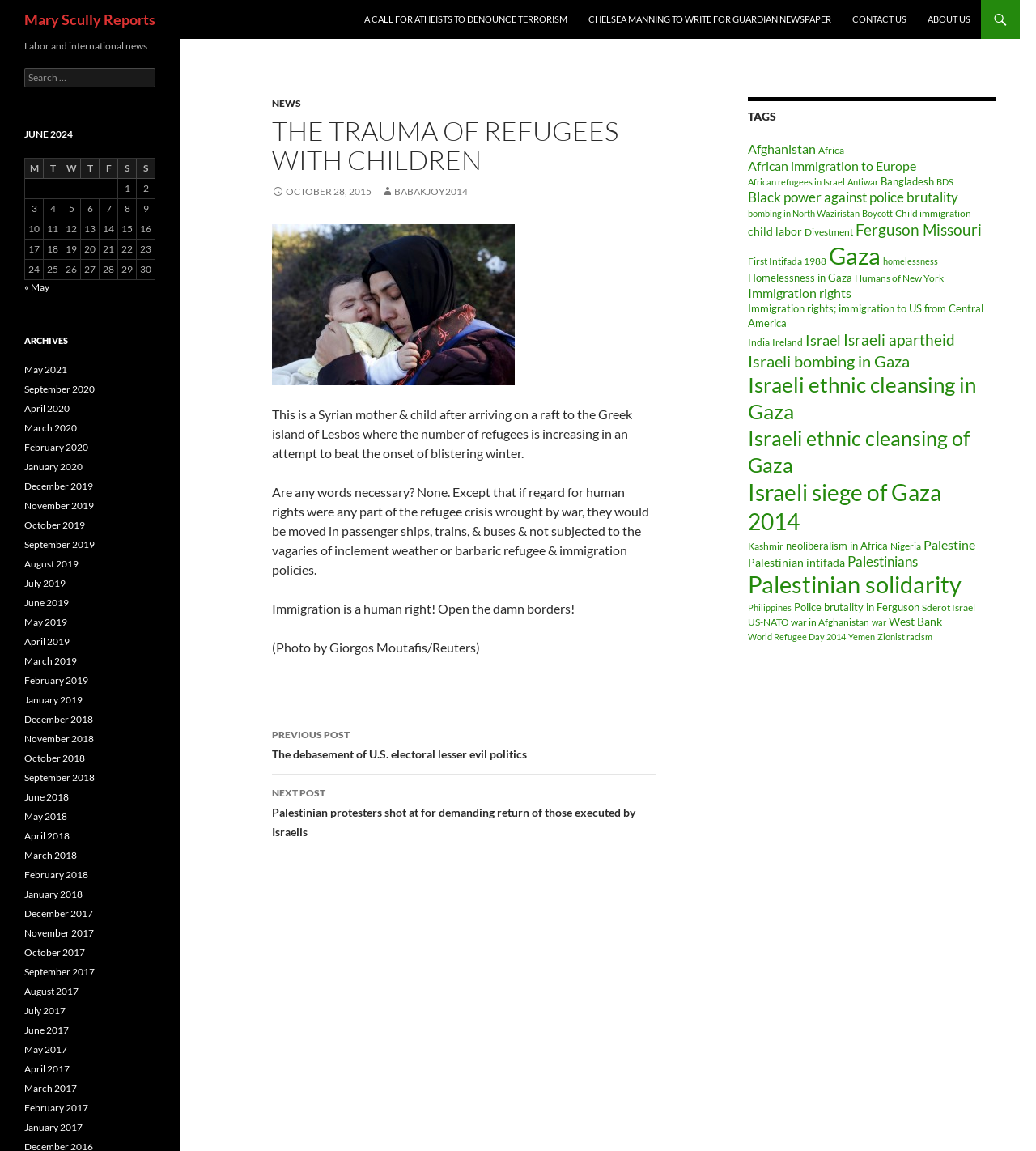Determine the bounding box coordinates of the section to be clicked to follow the instruction: "Navigate to the TRAVEL section". The coordinates should be given as four float numbers between 0 and 1, formatted as [left, top, right, bottom].

None